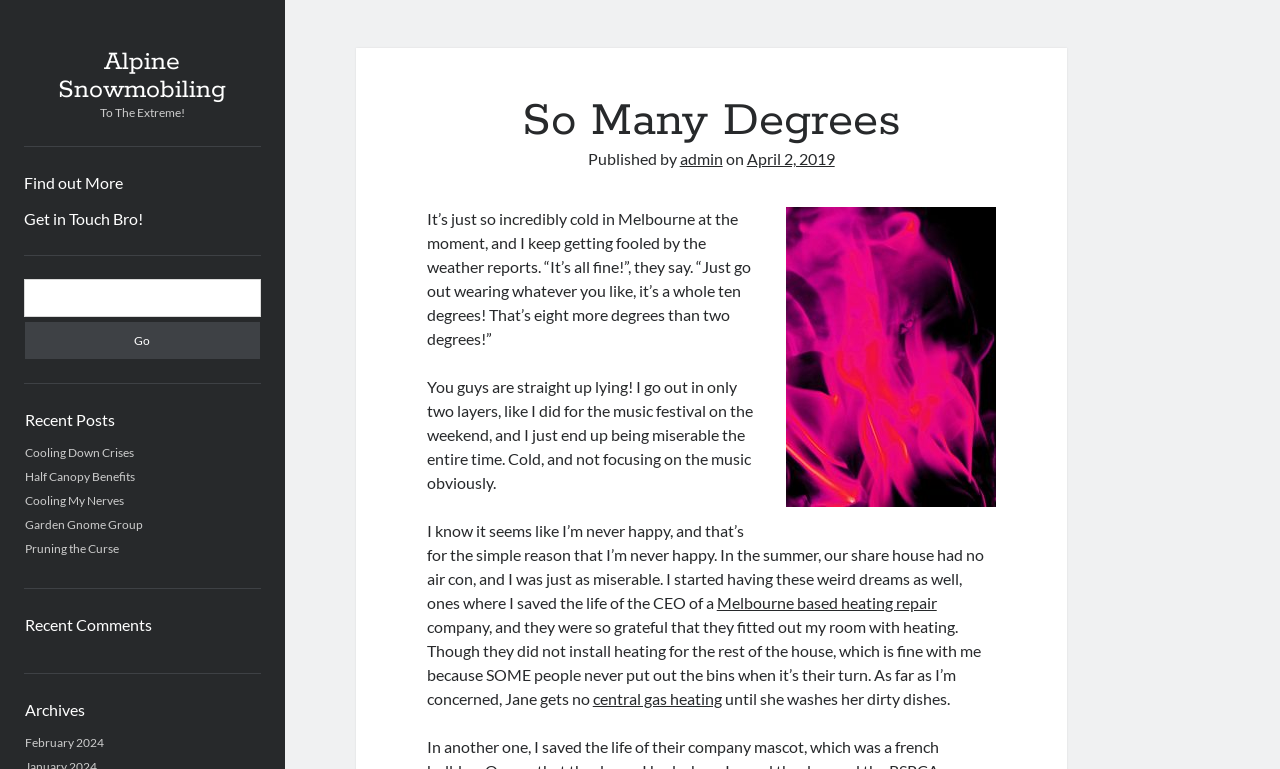Answer the question in one word or a short phrase:
What is the author of the blog post?

admin